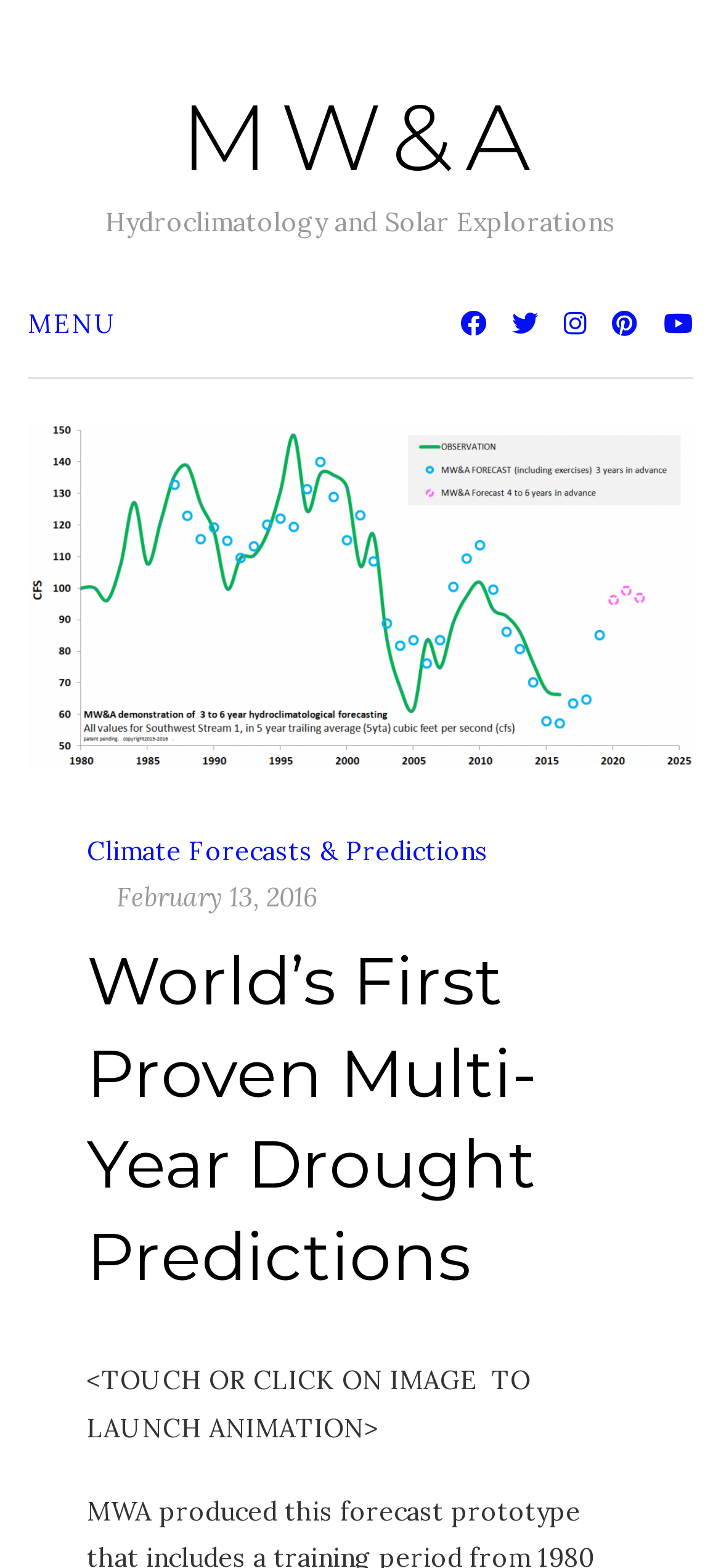Identify the main heading of the webpage and provide its text content.

World’s First Proven Multi-Year Drought Predictions